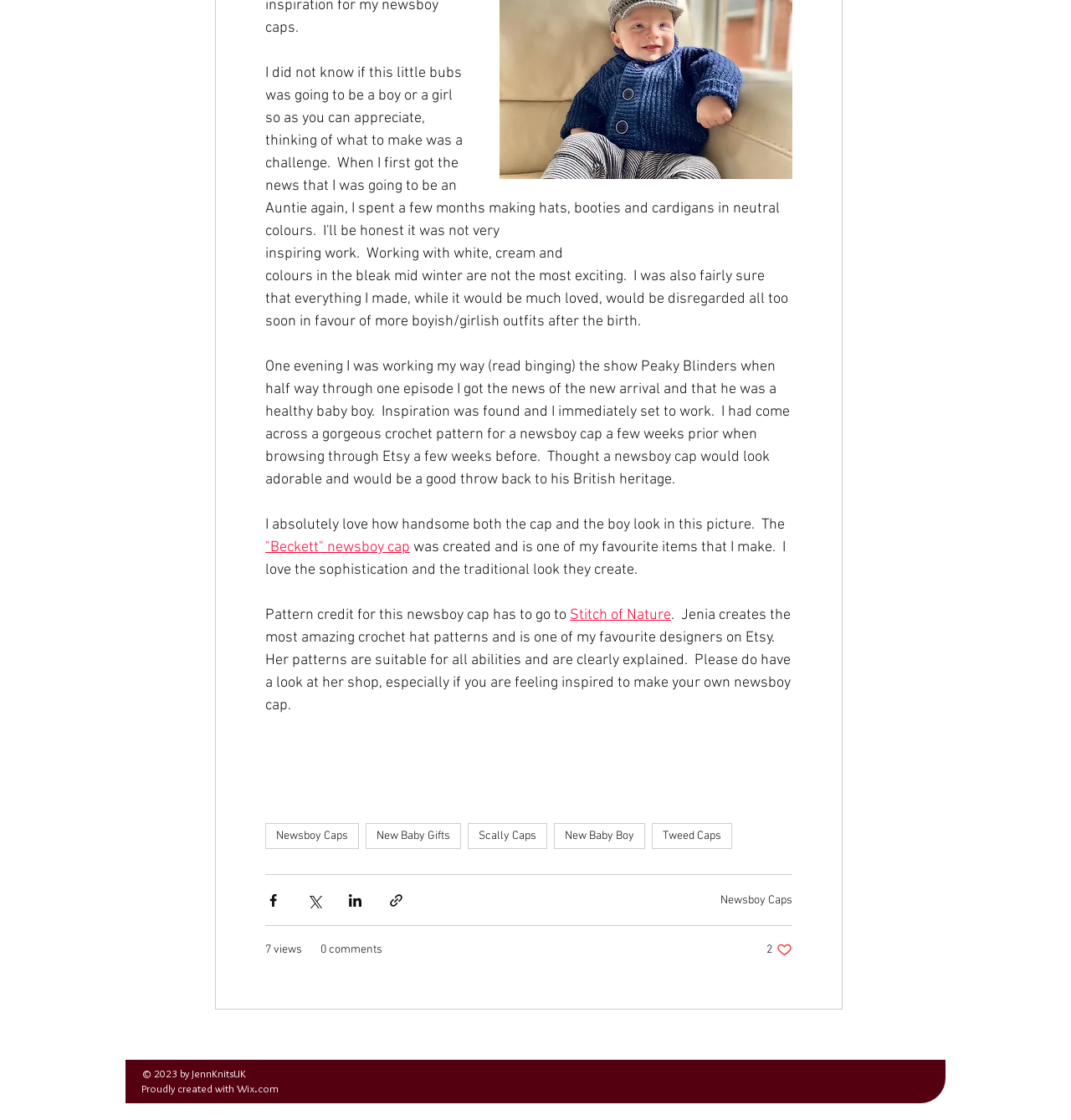Please predict the bounding box coordinates (top-left x, top-left y, bottom-right x, bottom-right y) for the UI element in the screenshot that fits the description: Tweed Caps

[0.609, 0.735, 0.684, 0.758]